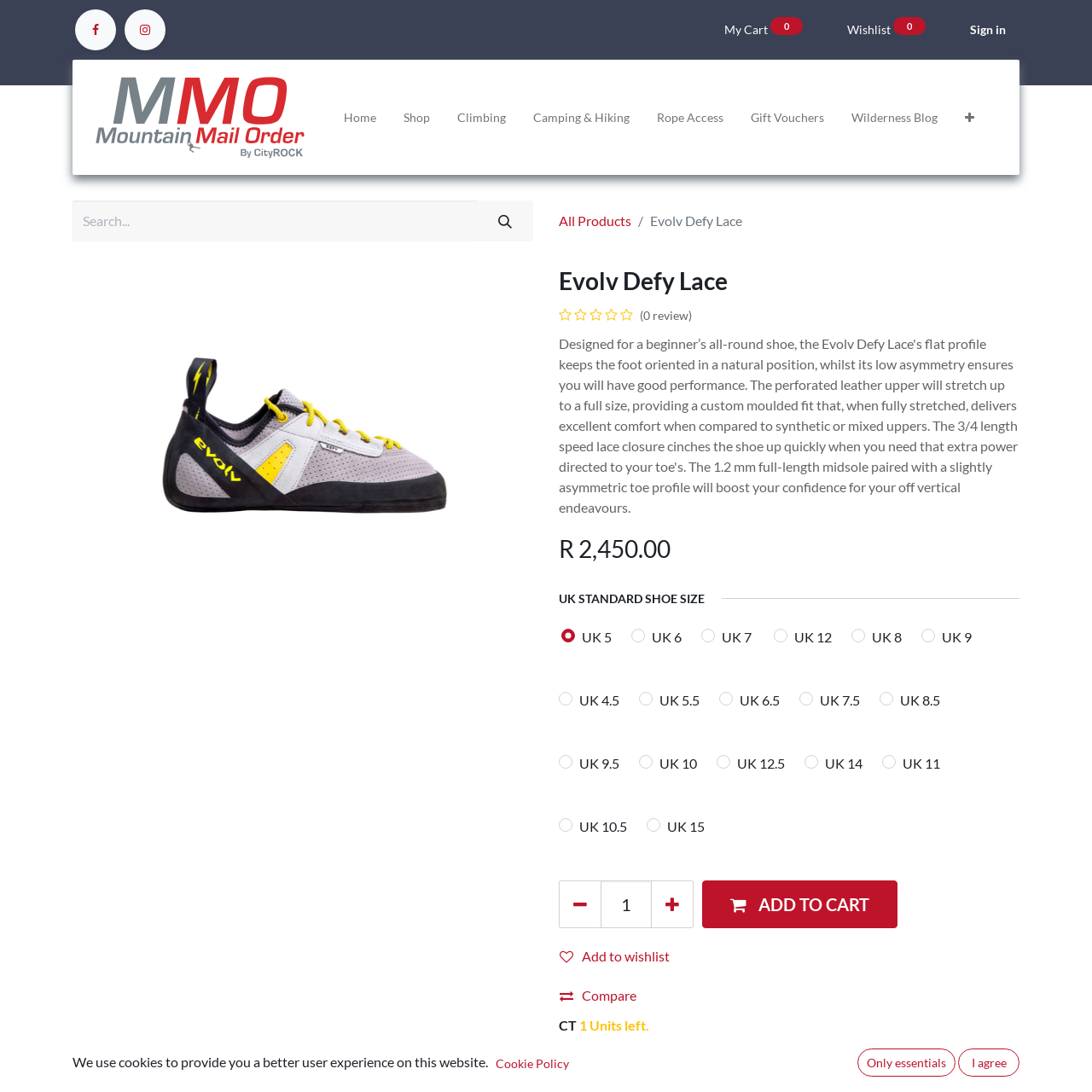Provide the bounding box coordinates of the UI element this sentence describes: "aria-label="Add one" title="Add one"".

[0.596, 0.864, 0.635, 0.908]